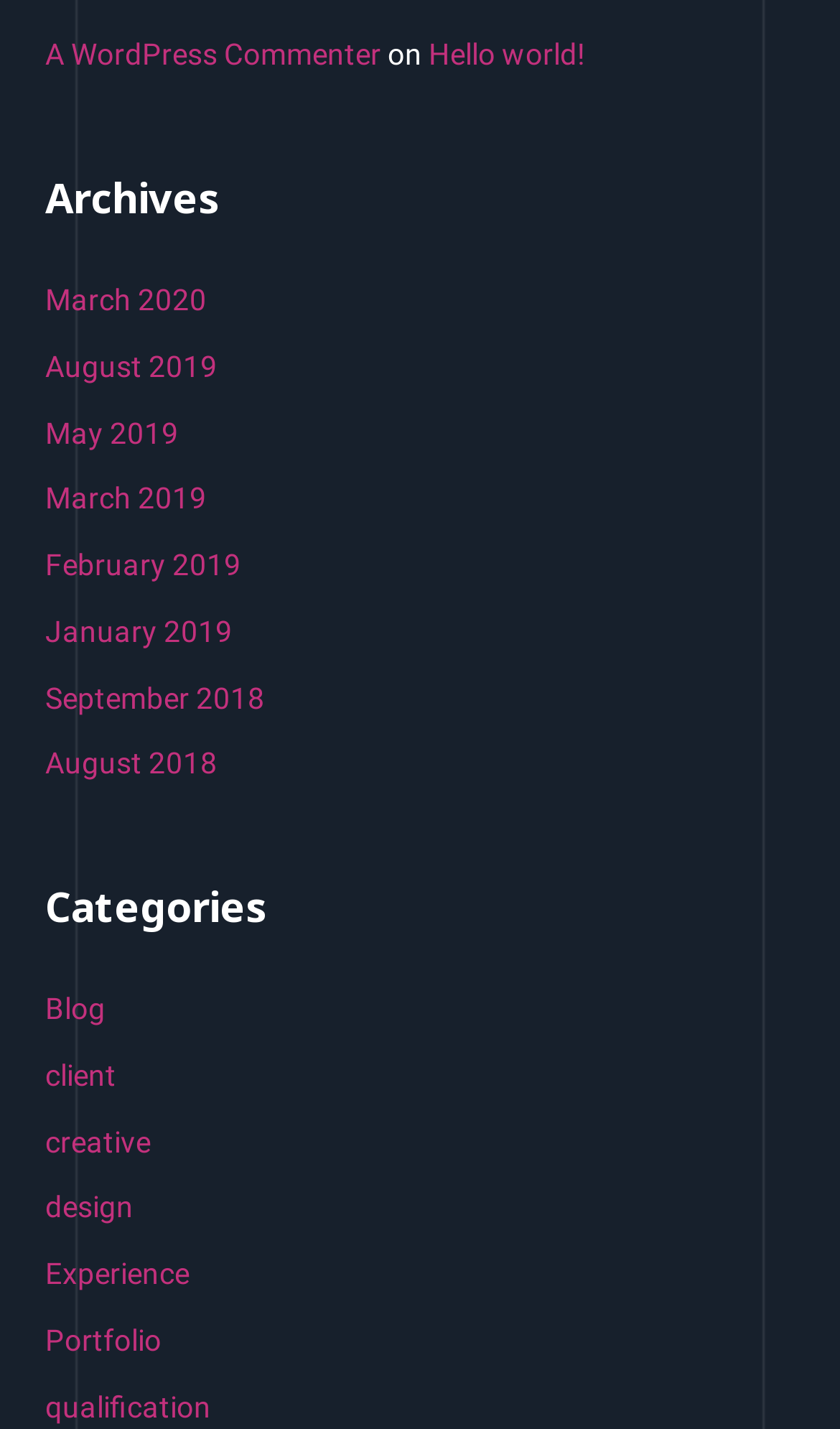Please answer the following question using a single word or phrase: 
What is the oldest archive?

August 2018